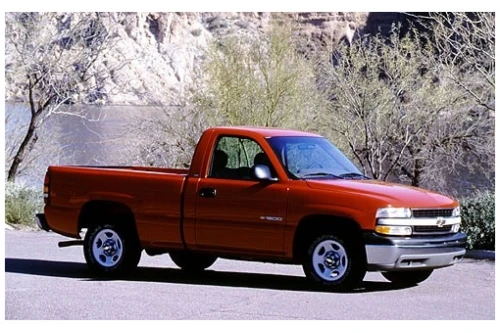What is the size of the truck's engine?
Please craft a detailed and exhaustive response to the question.

The caption provides detailed information about the truck's engine, stating that it is a 5.3L 8-cylinder engine, which allows us to determine the size of the engine.